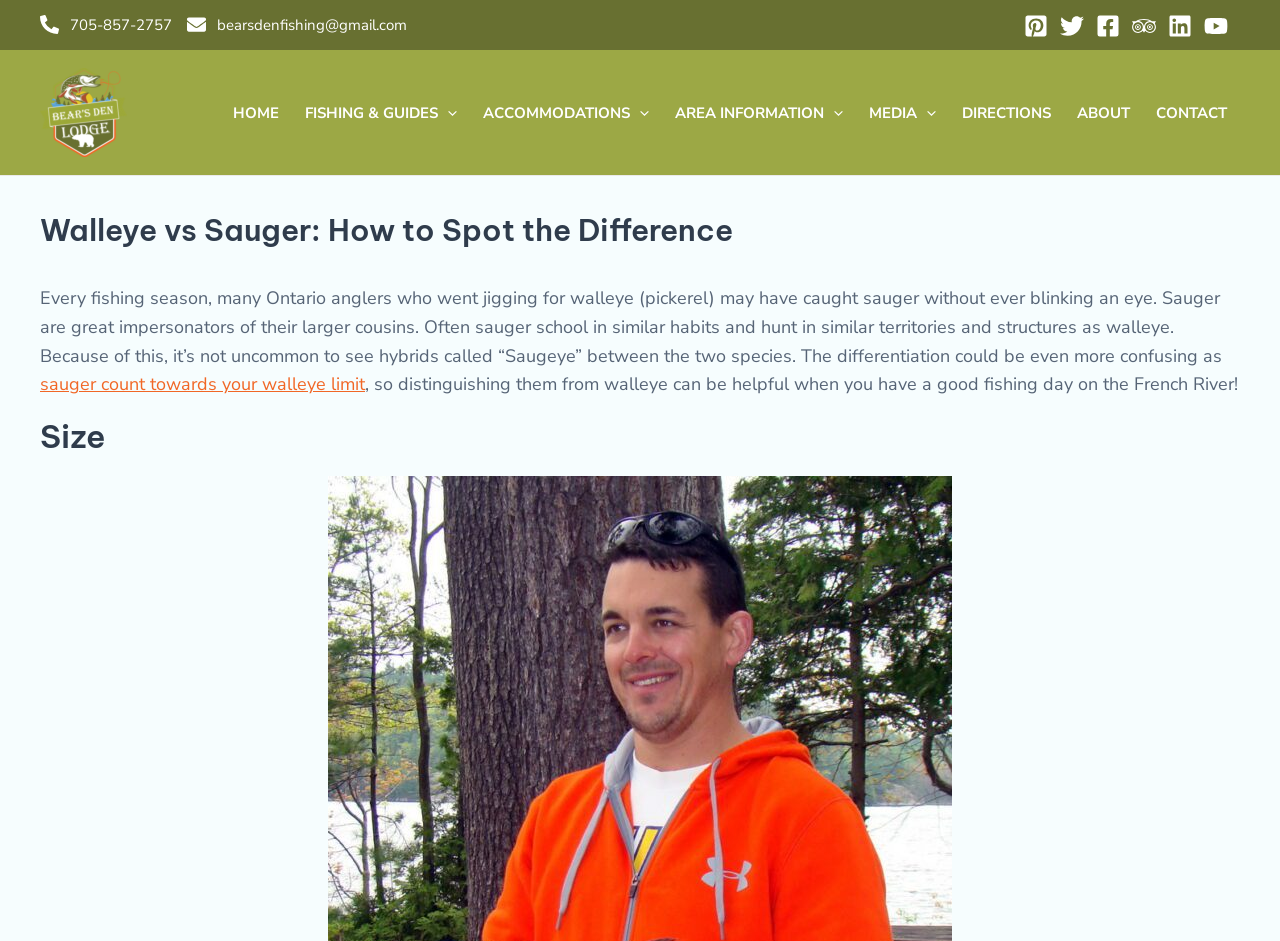Give the bounding box coordinates for the element described as: "Fishing & Guides".

[0.228, 0.082, 0.367, 0.157]